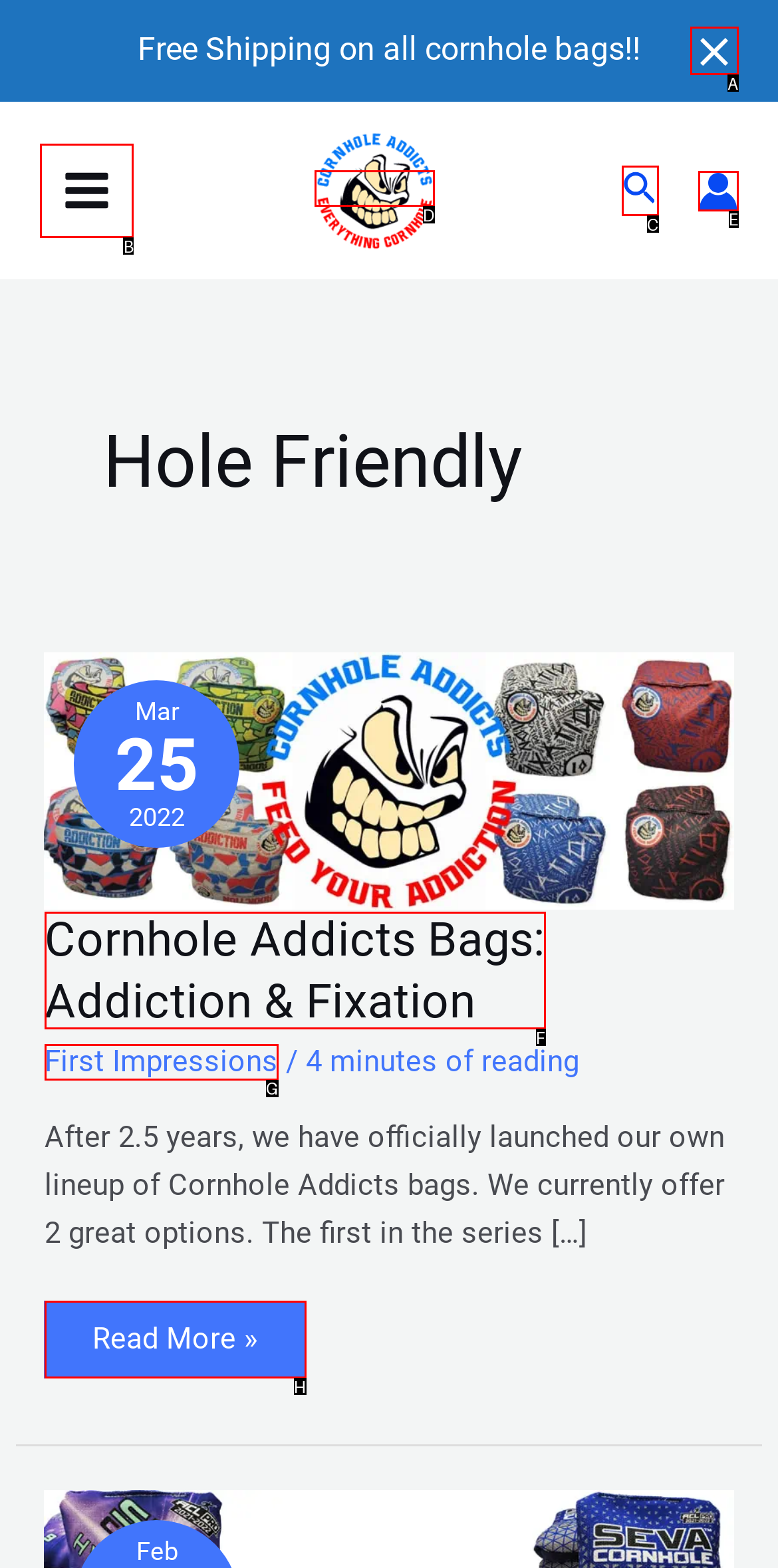Select the HTML element that corresponds to the description: Contact Us
Reply with the letter of the correct option from the given choices.

None